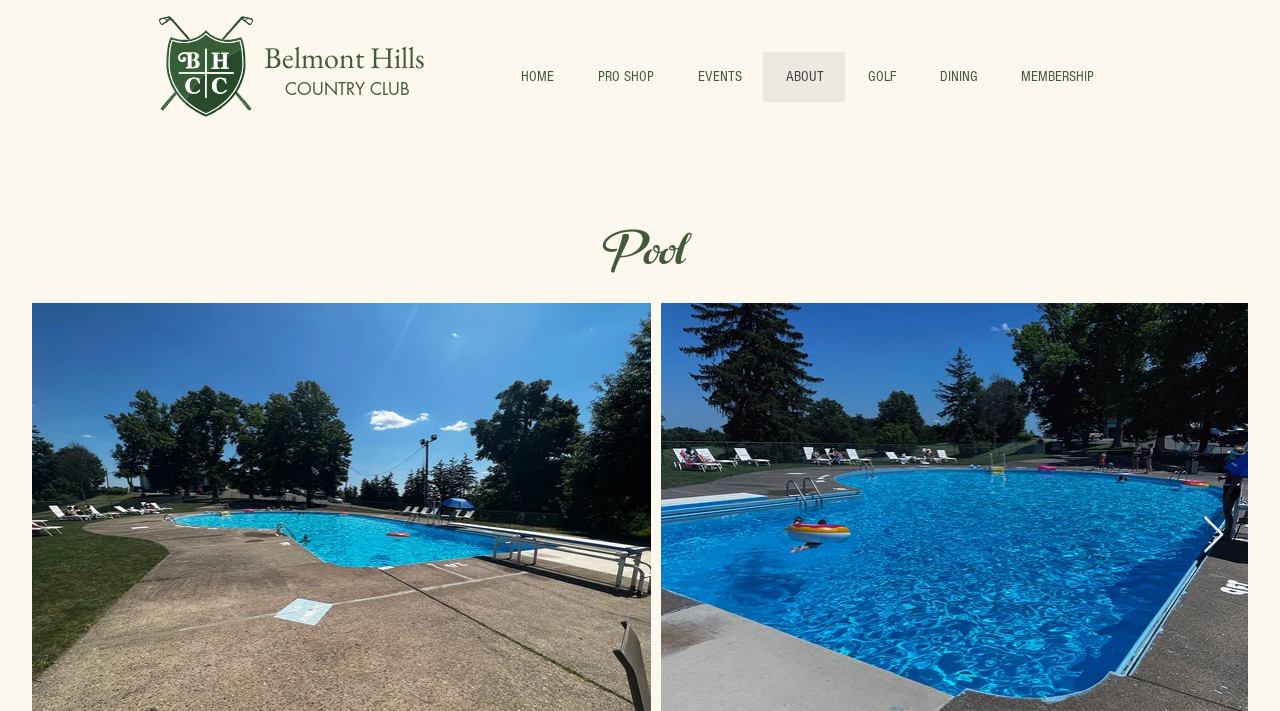Generate a thorough explanation of the webpage's elements.

The webpage is about the Belmont Hills Club, specifically its pool and pavilion. At the top left, there is a link. To the right of the link, there is a non-descriptive text element, followed by the text "COUNTRY CLUB". Below these elements, there is a heading that reads "Pool", taking up most of the width of the page. 

On the top right, there is a navigation menu labeled "Site" with seven links: "HOME", "PRO SHOP", "EVENTS", "ABOUT", "GOLF", "DINING", and "MEMBERSHIP". These links are arranged horizontally, with "HOME" on the left and "MEMBERSHIP" on the right.

At the bottom right, there is a button labeled "Next Item" with an accompanying image.